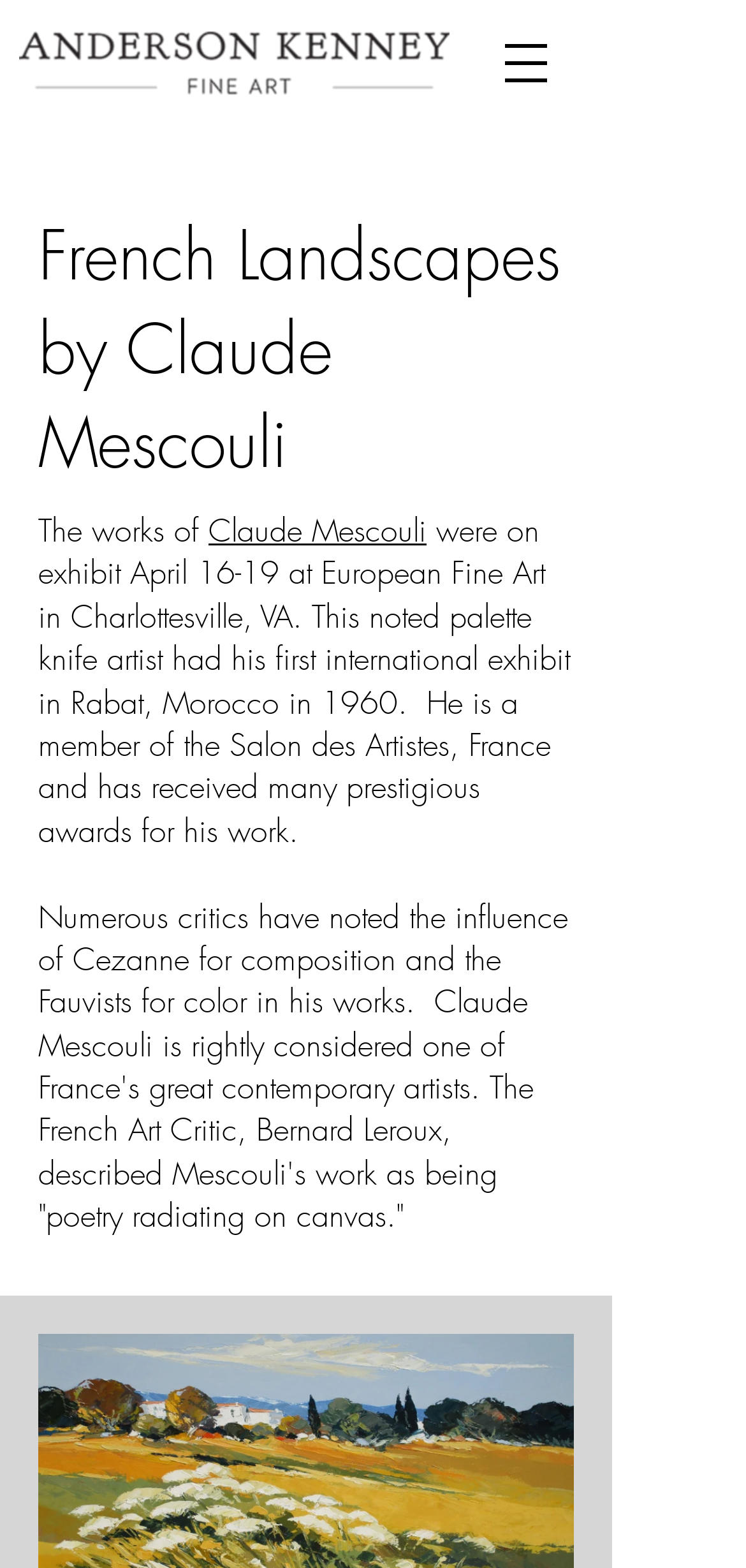Please provide the bounding box coordinates for the UI element as described: "Claude Mescouli". The coordinates must be four floats between 0 and 1, represented as [left, top, right, bottom].

[0.279, 0.325, 0.572, 0.352]